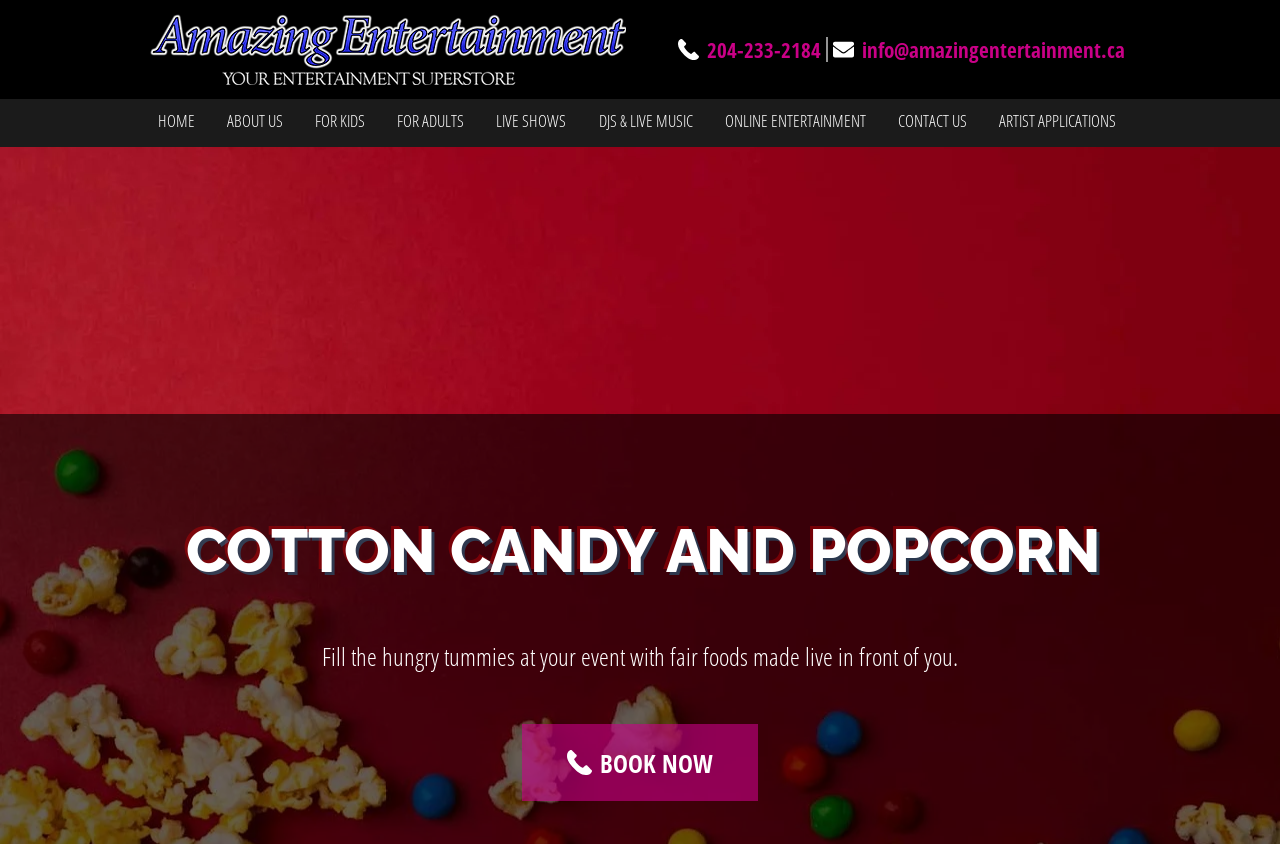Please specify the bounding box coordinates in the format (top-left x, top-left y, bottom-right x, bottom-right y), with values ranging from 0 to 1. Identify the bounding box for the UI component described as follows: Privacy Policy

None